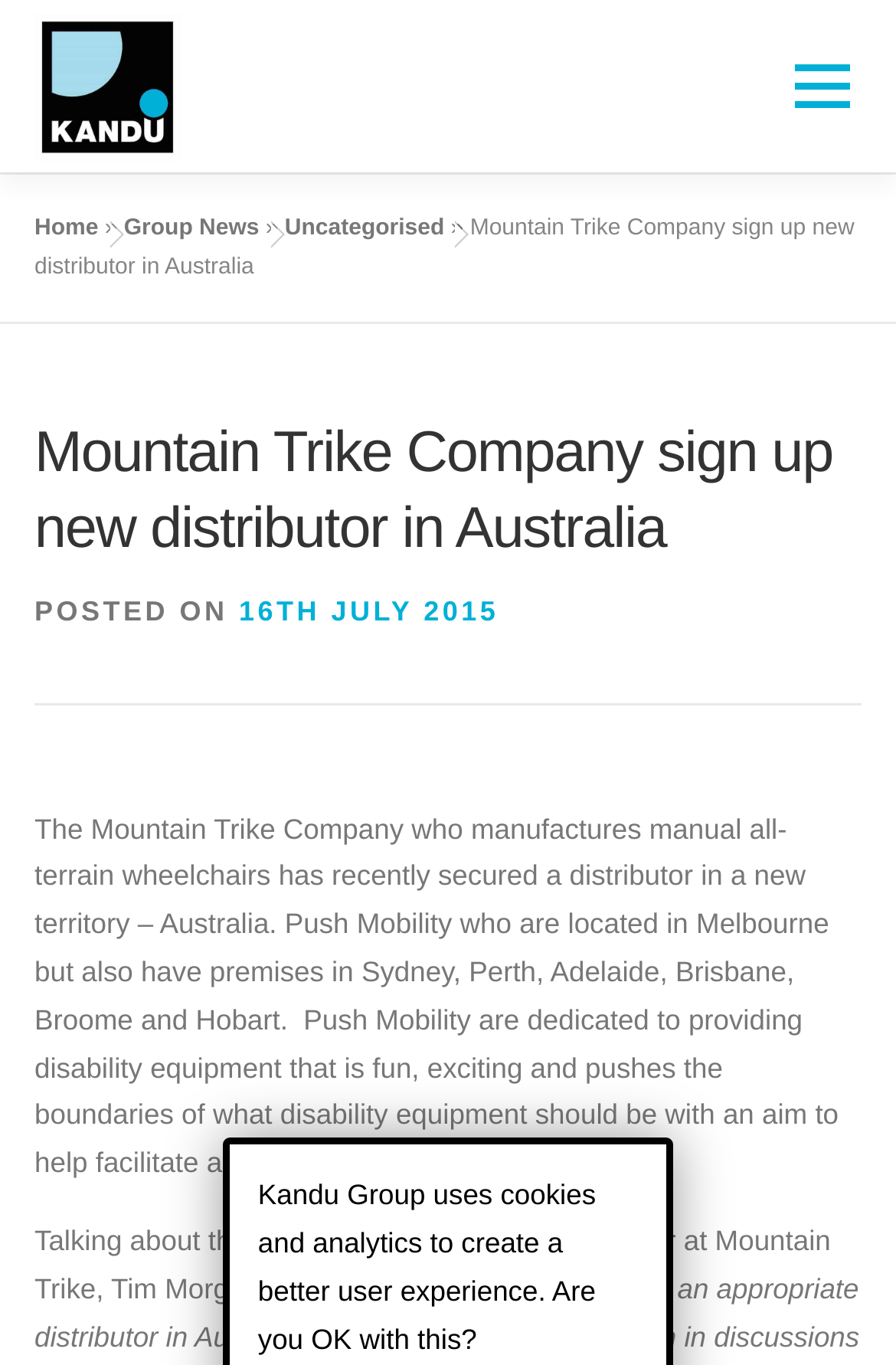Determine the coordinates of the bounding box that should be clicked to complete the instruction: "View Natalie Nunn Husband Jacob 2024 article". The coordinates should be represented by four float numbers between 0 and 1: [left, top, right, bottom].

None